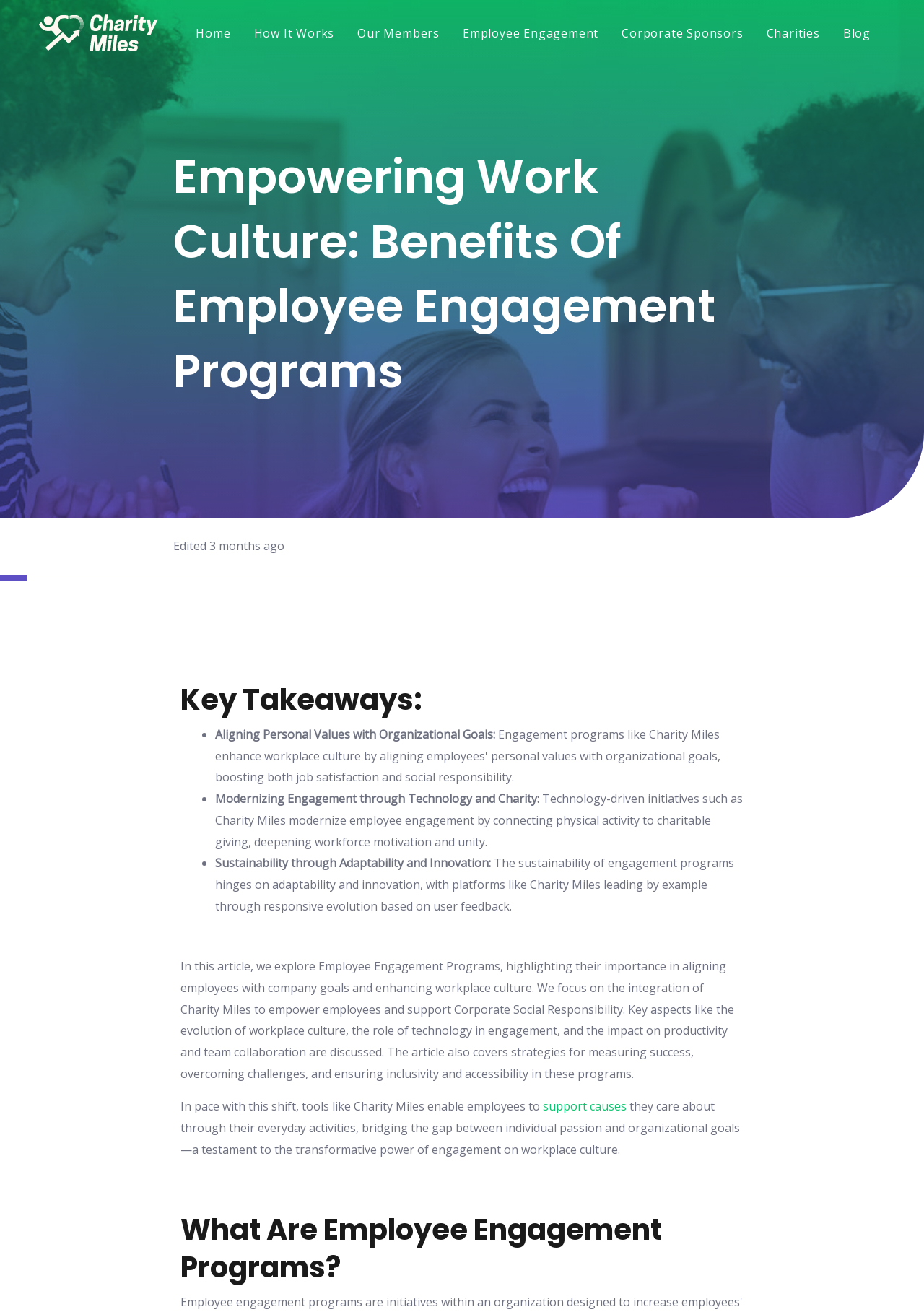Determine the bounding box coordinates in the format (top-left x, top-left y, bottom-right x, bottom-right y). Ensure all values are floating point numbers between 0 and 1. Identify the bounding box of the UI element described by: Employee Engagement

[0.495, 0.013, 0.654, 0.038]